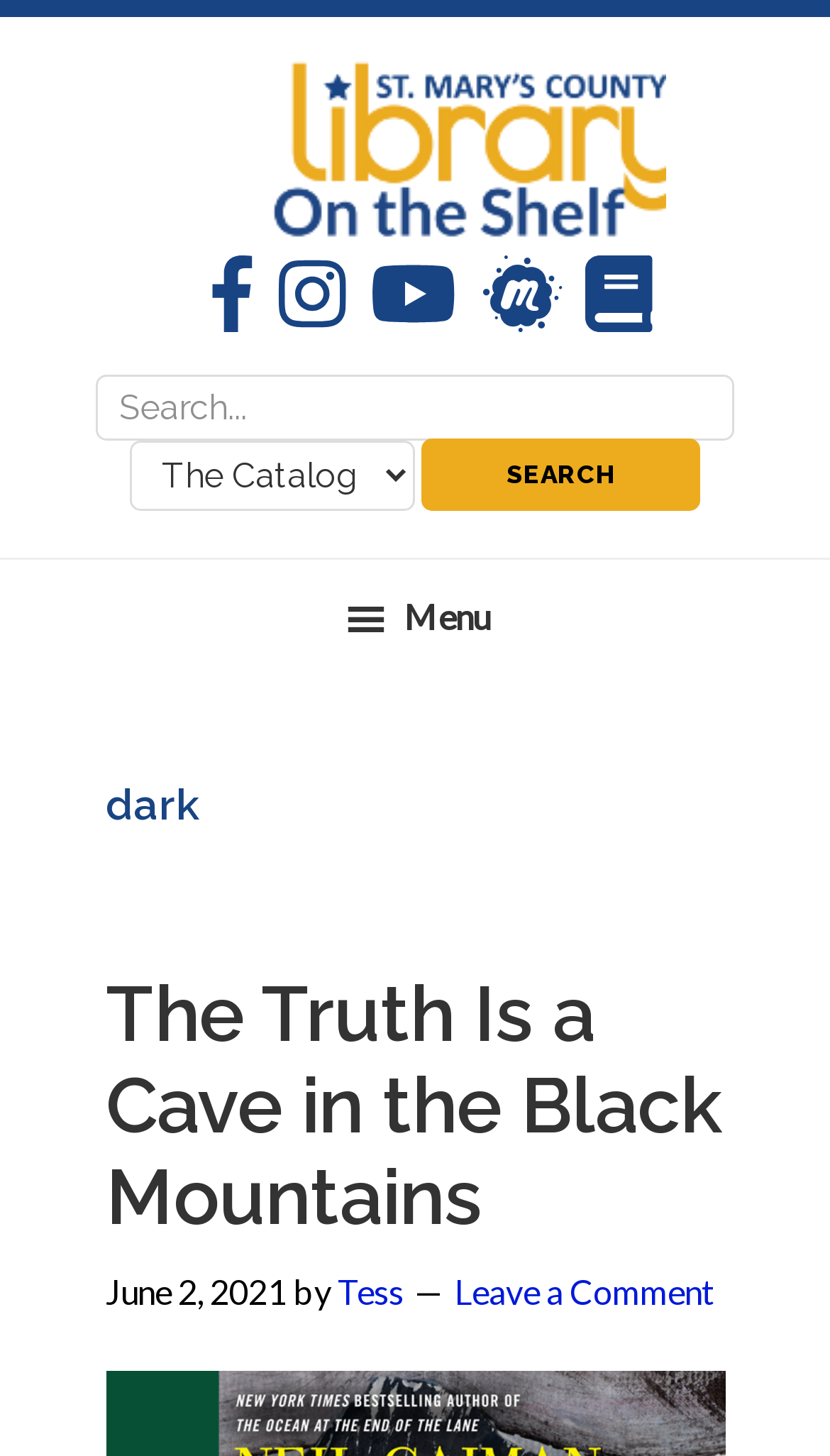What is the date of the latest article?
Answer briefly with a single word or phrase based on the image.

June 2, 2021